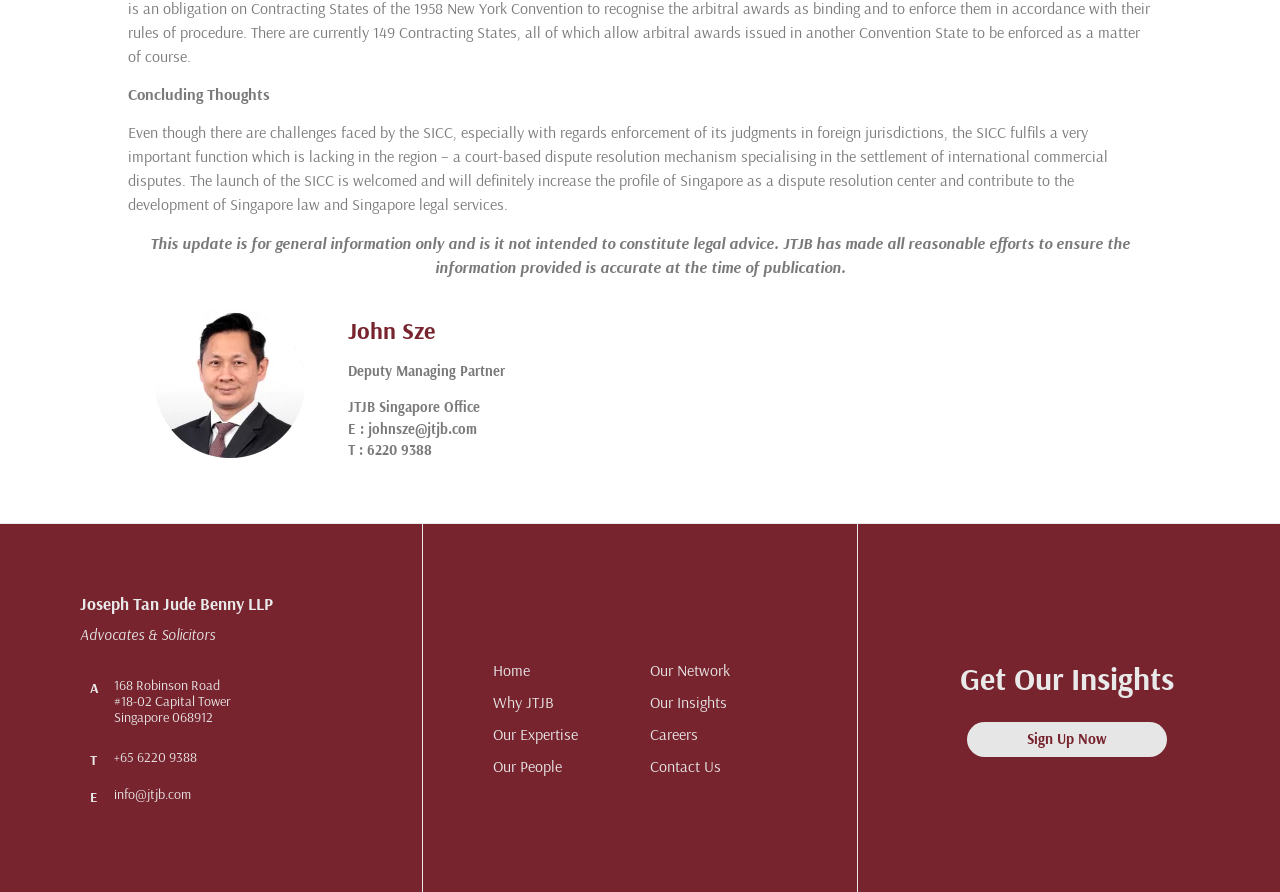What is the name of the deputy managing partner?
Give a thorough and detailed response to the question.

The answer can be found in the table section of the webpage, where it lists the contact information of John Sze, who is the Deputy Managing Partner of JTJB Singapore Office.